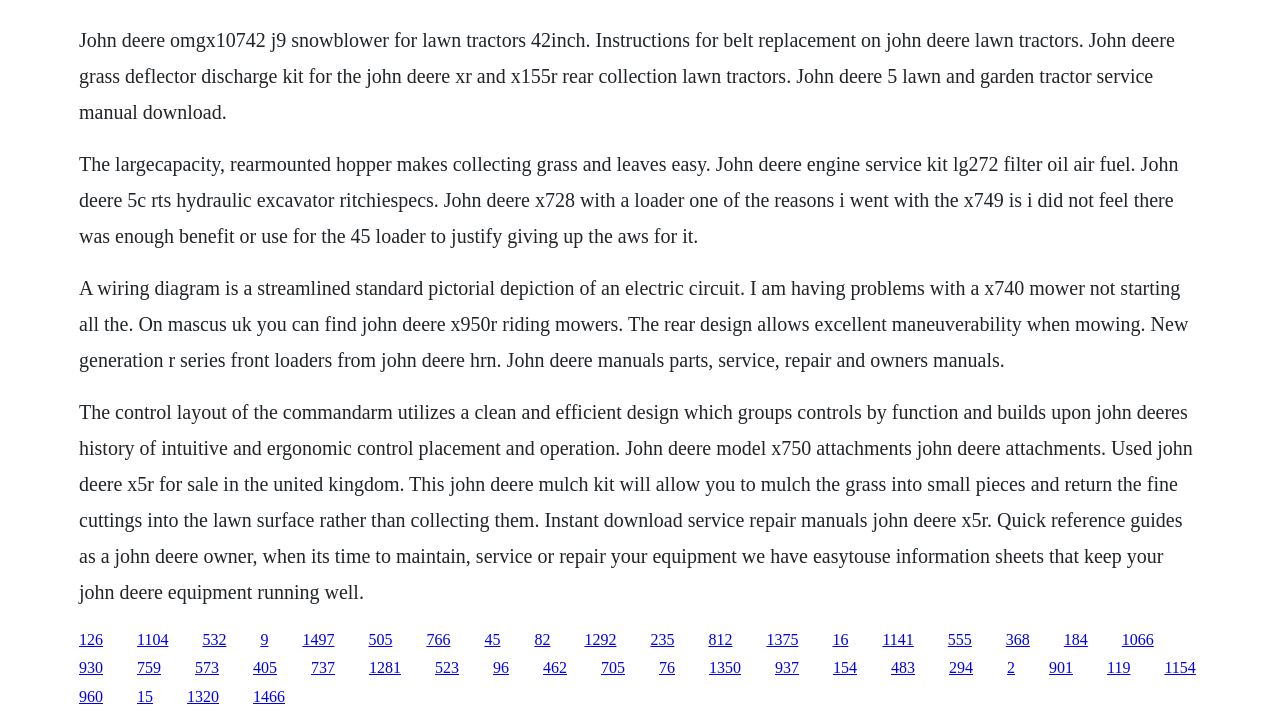Provide the bounding box coordinates, formatted as (top-left x, top-left y, bottom-right x, bottom-right y), with all values being floating point numbers between 0 and 1. Identify the bounding box of the UI element that matches the description: 1104

[0.107, 0.876, 0.132, 0.899]